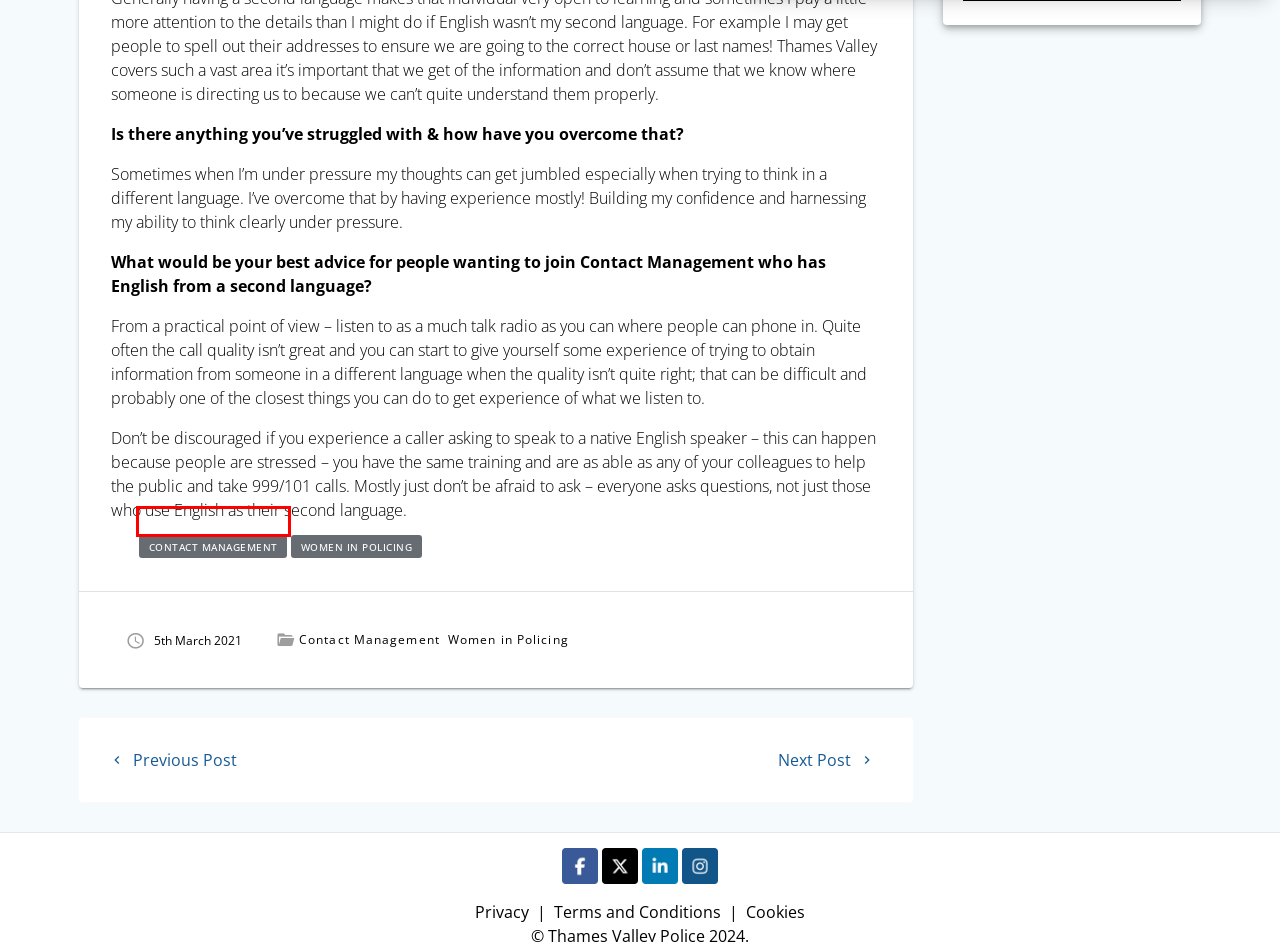You have a screenshot of a webpage with a red bounding box around an element. Choose the best matching webpage description that would appear after clicking the highlighted element. Here are the candidates:
A. Contact Management Archives - TVP Careers
B. News - TVP Careers
C. Vacancies   - Thames Valley Police
D. Celebrating 25 years at TVP - TVP Careers
E. ‘My career in contact management’ - TVP Careers
F. Women in Policing Archives - TVP Careers
G. Roles - TVP Careers
H. The Special Road into Roads Policing - TVP Careers

A